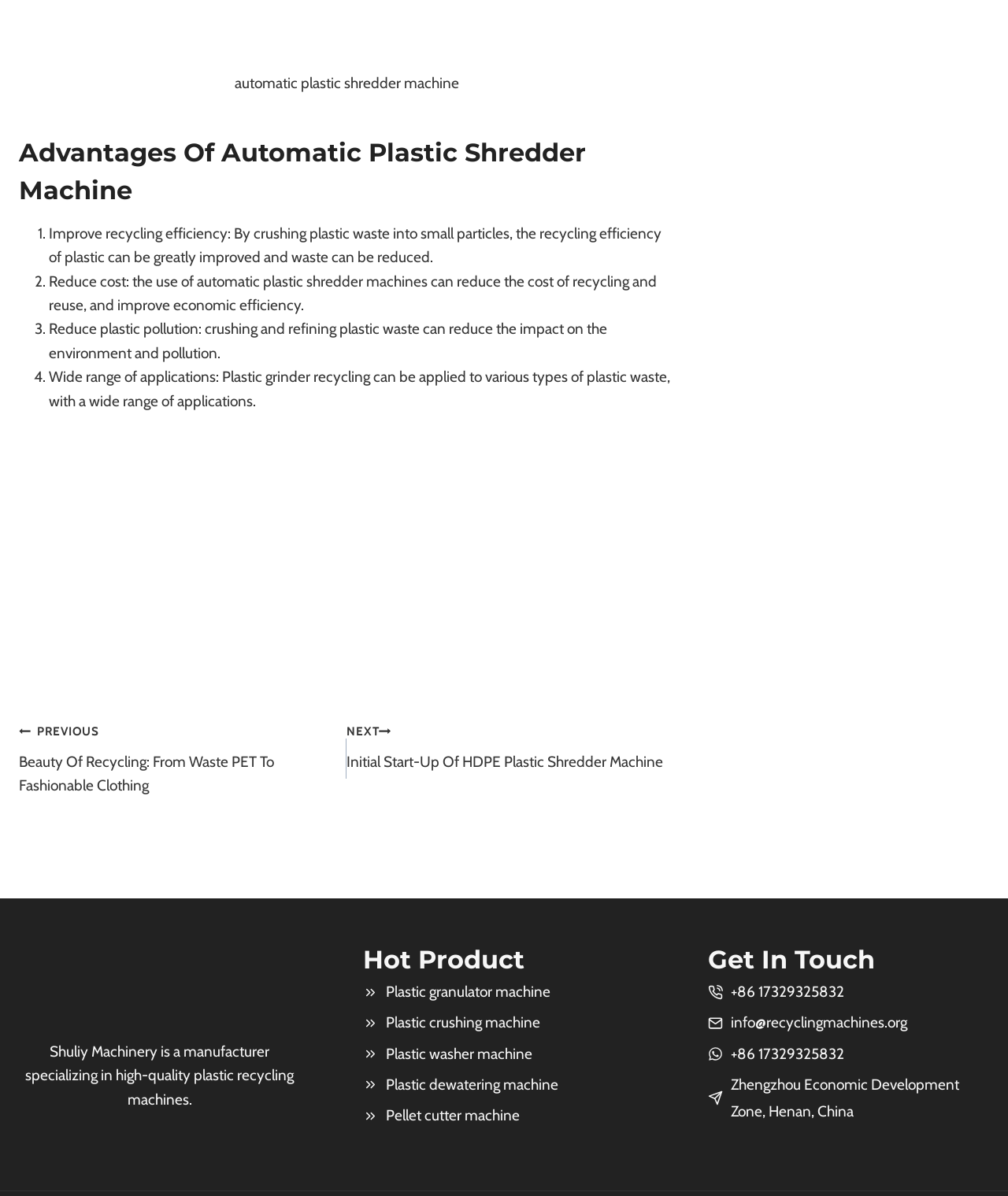Determine the bounding box coordinates for the UI element with the following description: "Plastic granulator machine". The coordinates should be four float numbers between 0 and 1, represented as [left, top, right, bottom].

[0.383, 0.822, 0.546, 0.837]